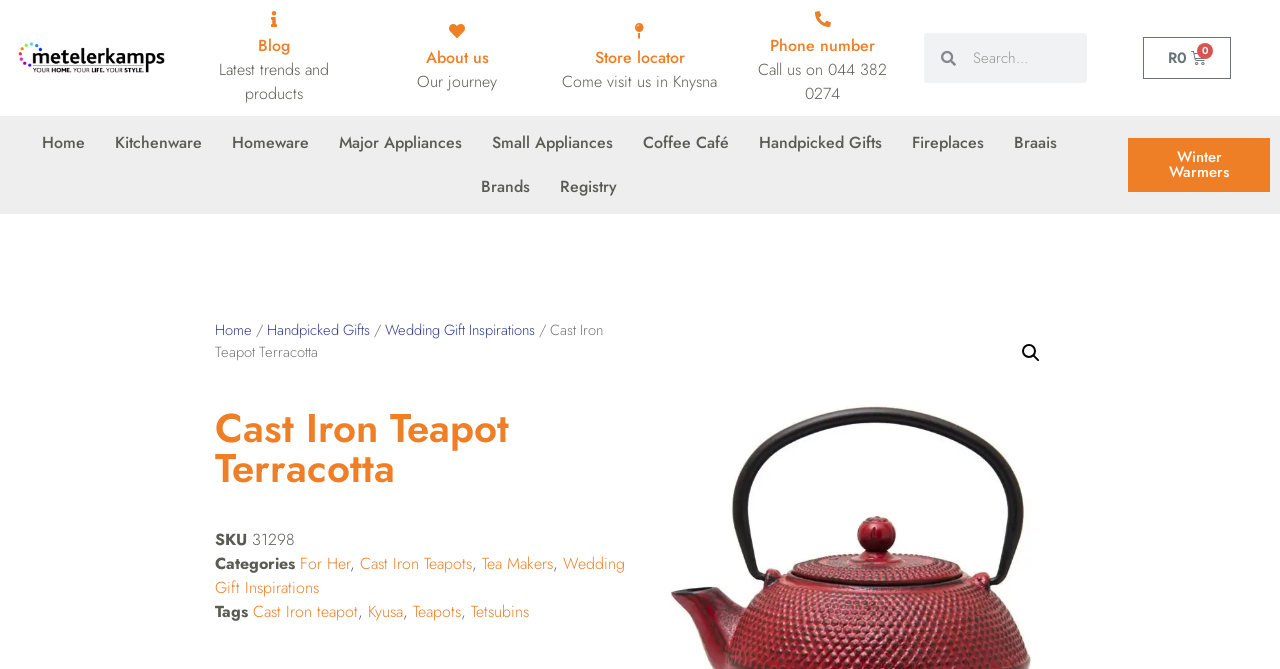Provide a brief response to the question below using one word or phrase:
Is there a link to the 'About us' page?

Yes